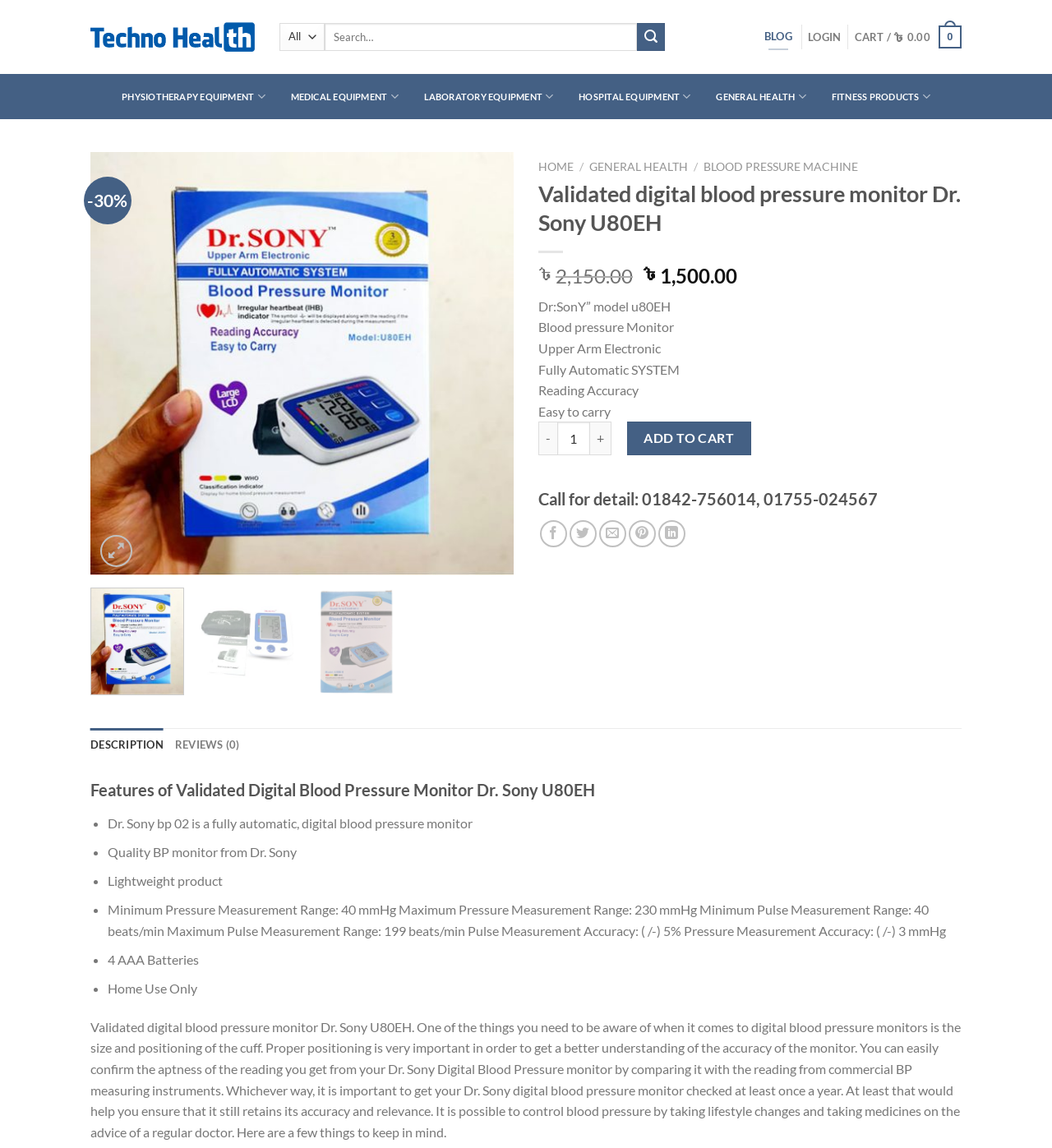Locate the bounding box coordinates of the segment that needs to be clicked to meet this instruction: "Share on Facebook".

[0.513, 0.453, 0.539, 0.476]